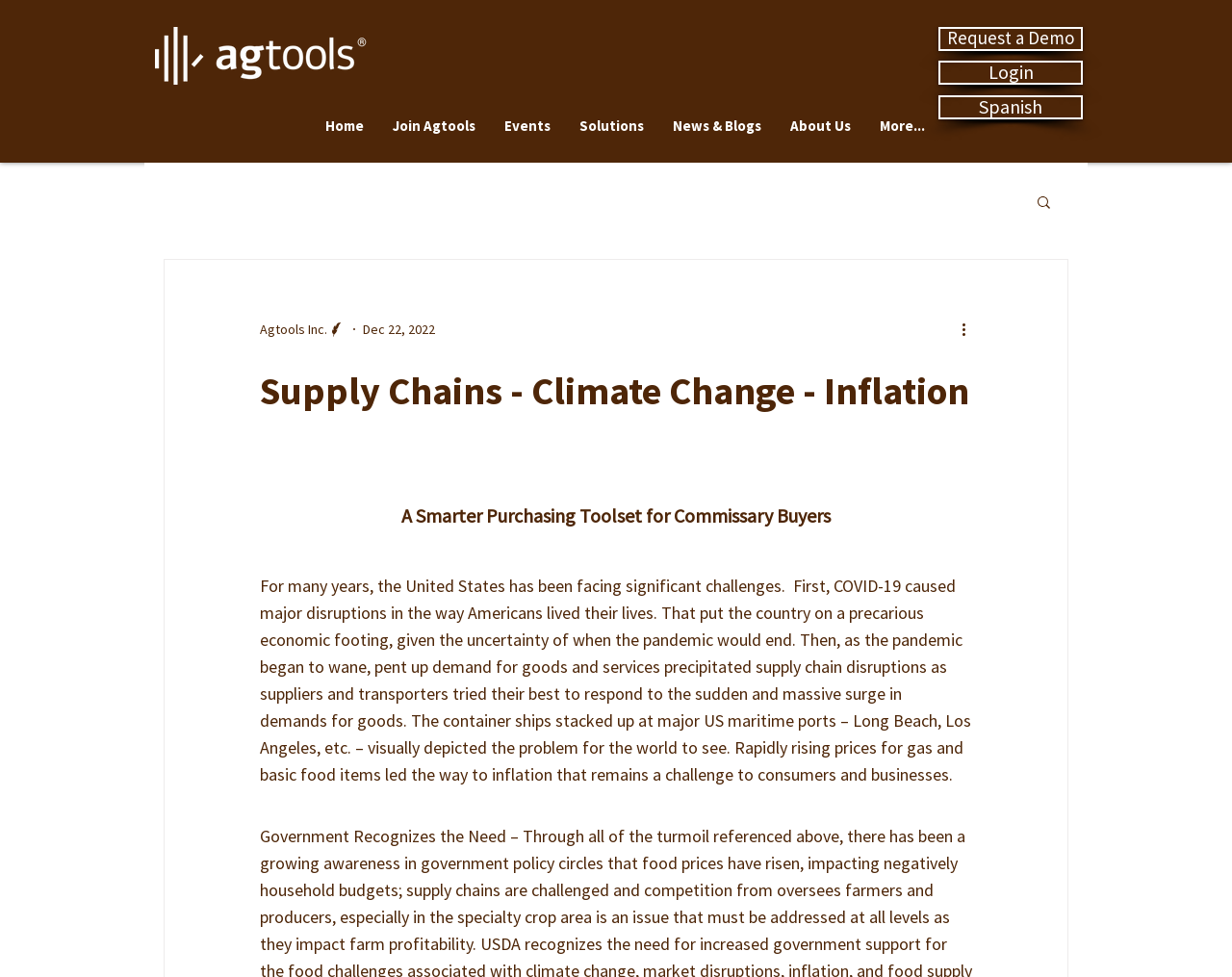Identify the primary heading of the webpage and provide its text.

Supply Chains - Climate Change - Inflation